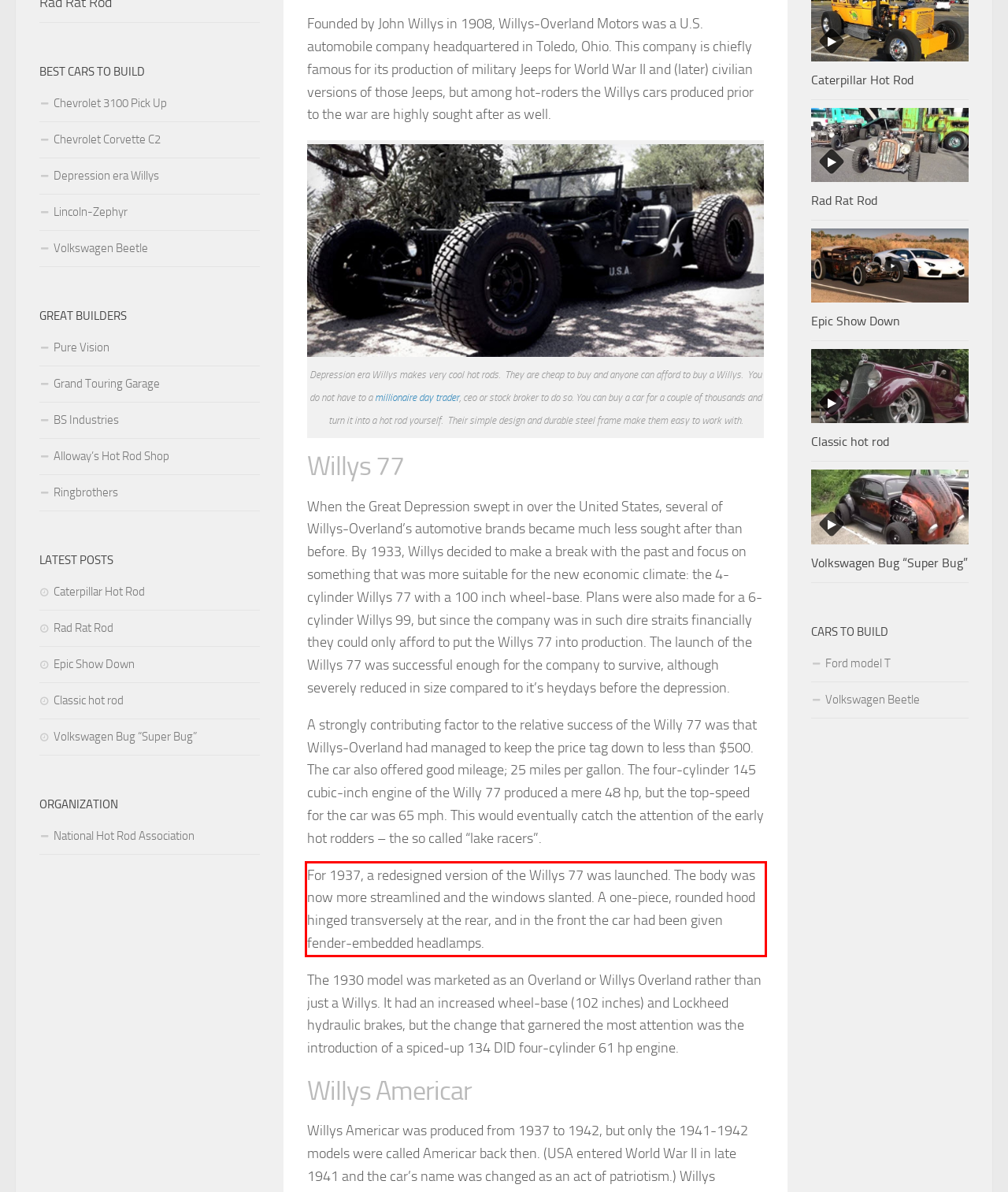Please perform OCR on the text within the red rectangle in the webpage screenshot and return the text content.

For 1937, a redesigned version of the Willys 77 was launched. The body was now more streamlined and the windows slanted. A one-piece, rounded hood hinged transversely at the rear, and in the front the car had been given fender-embedded headlamps.